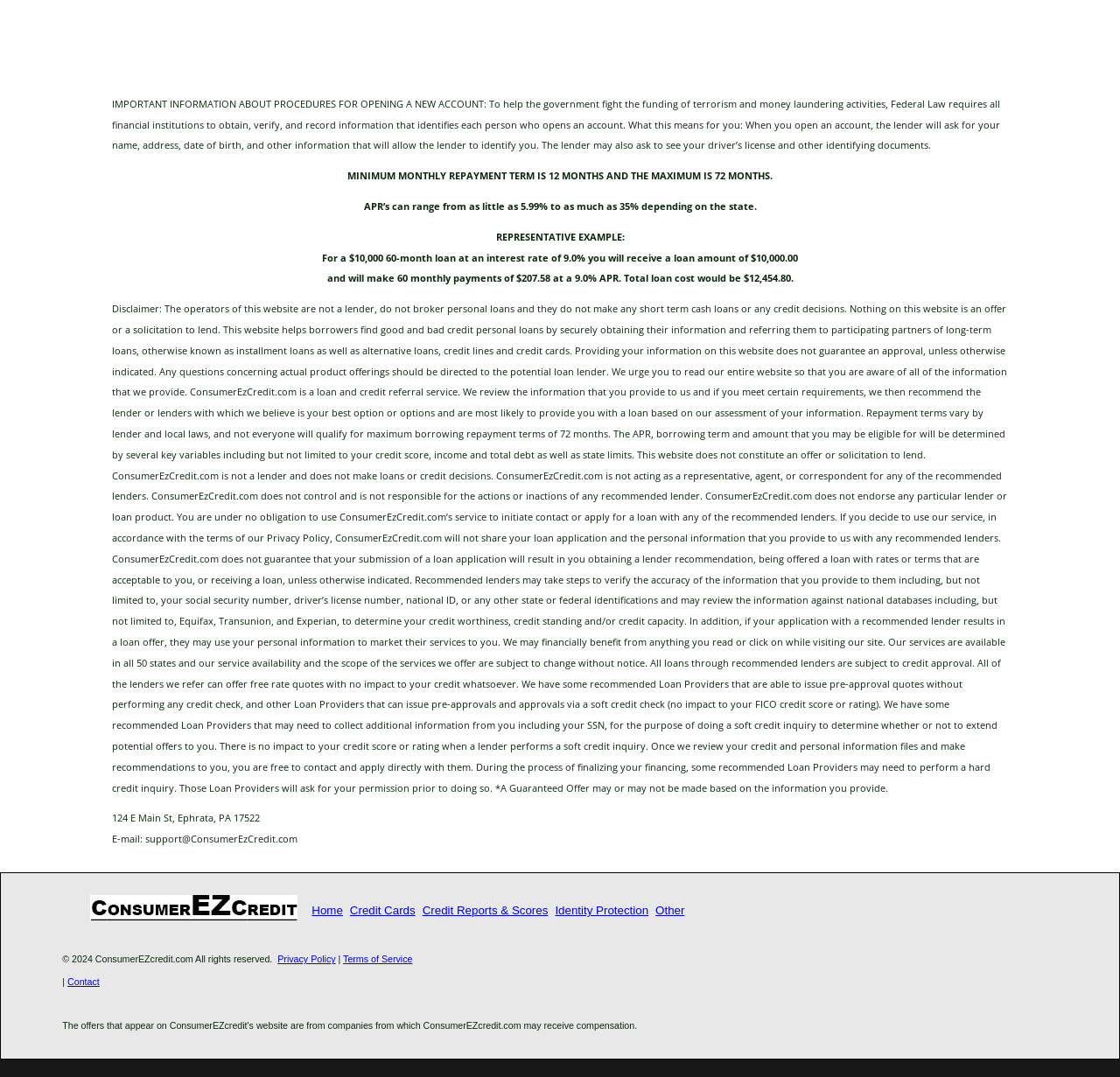What is the minimum monthly repayment term?
Refer to the image and give a detailed answer to the question.

I found this information in the second StaticText element, which states 'MINIMUM MONTHLY REPAYMENT TERM IS 12 MONTHS AND THE MAXIMUM IS 72 MONTHS.'